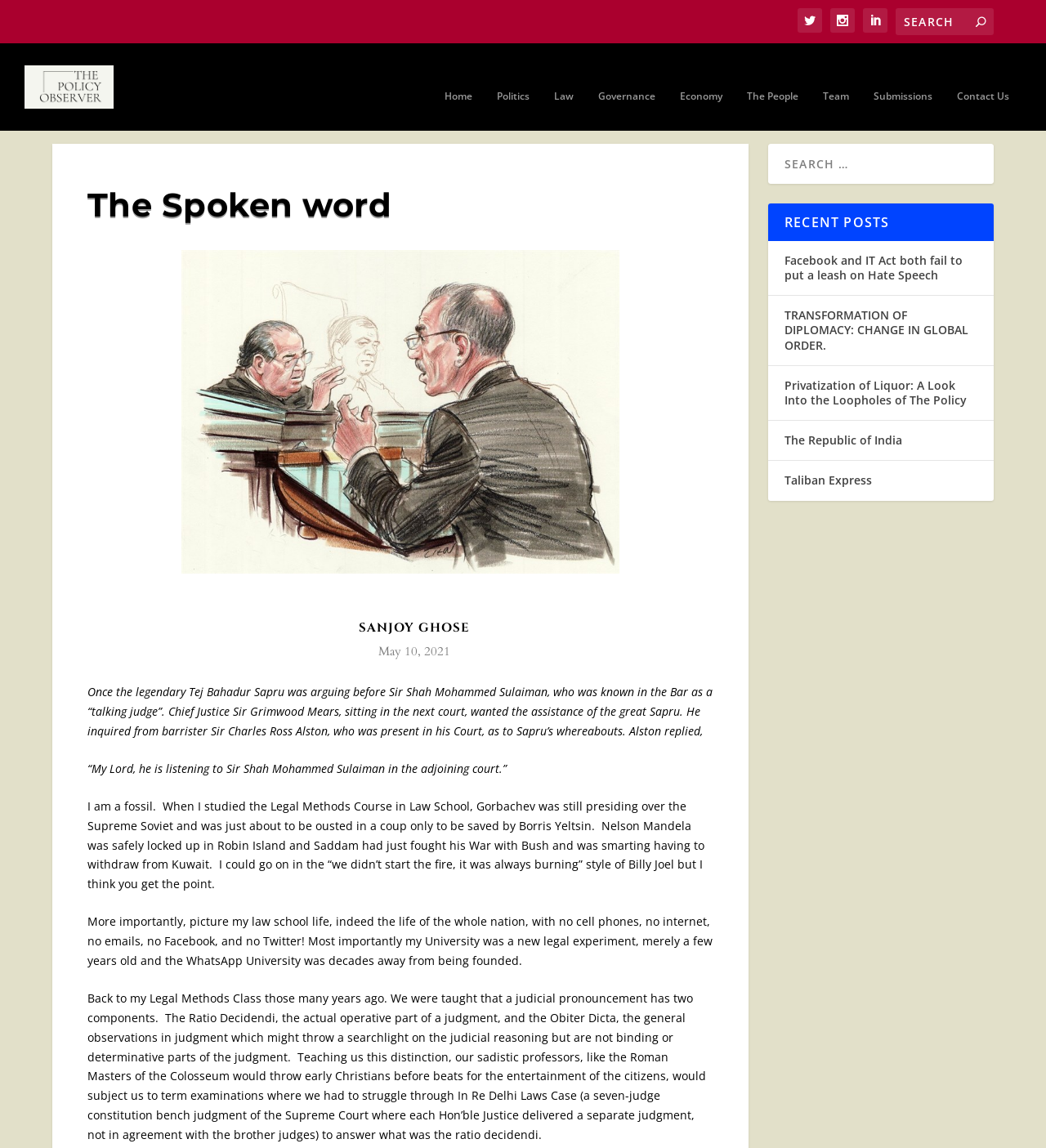Write an elaborate caption that captures the essence of the webpage.

The webpage is titled "The Spoken word | The Policy Observer" and appears to be a blog or online publication focused on politics, law, and governance. At the top right corner, there are three social media links and a search bar. Below the title, there is a navigation menu with links to various sections, including "Home", "Politics", "Law", "Governance", "Economy", "The People", "Team", "Submissions", and "Contact Us".

The main content area is divided into two sections. On the left, there is a large image with a heading "The Spoken word" above it. Below the image, there is a table with a heading "SANJOY GHOSE" and a link to the author's name. The table also contains a date "May 10, 2021".

On the right side of the main content area, there is a long article with several paragraphs of text. The article appears to be a personal reflection on the author's law school days and the changes that have taken place in the legal profession over the years. The text is divided into several sections, with headings and subheadings.

Below the article, there is a section titled "RECENT POSTS" with links to several recent articles, including "Facebook and IT Act both fail to put a leash on Hate Speech", "TRANSFORMATION OF DIPLOMACY: CHANGE IN GLOBAL ORDER.", "Privatization of Liquor: A Look Into the Loopholes of The Policy", "The Republic of India", and "Taliban Express".